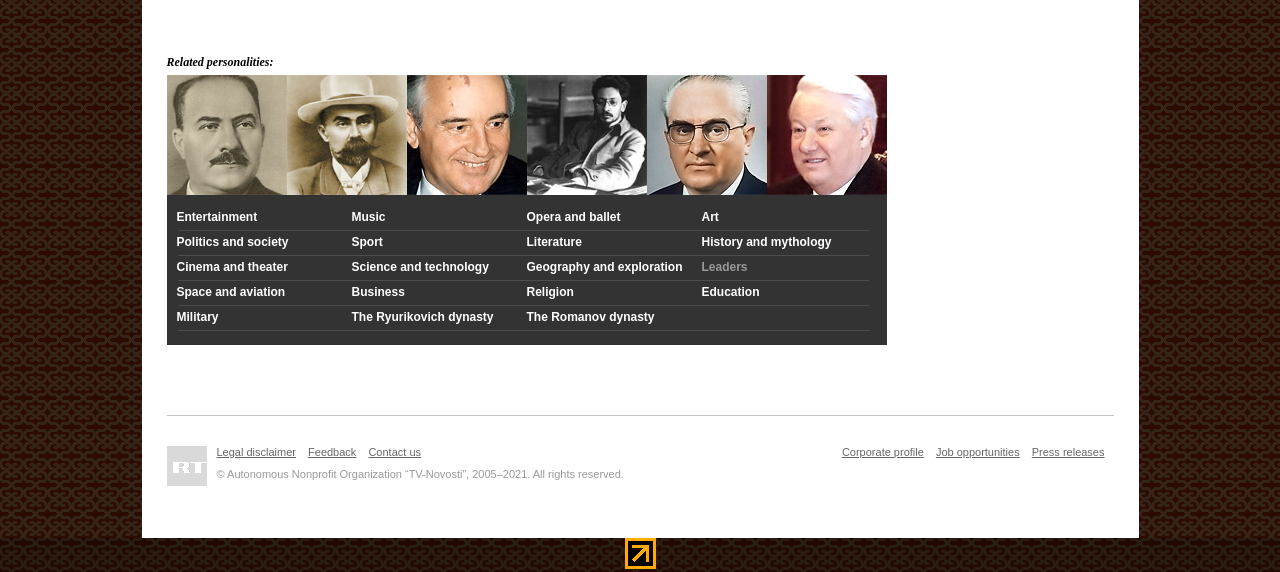Could you locate the bounding box coordinates for the section that should be clicked to accomplish this task: "Click on Boris Yeltsin".

[0.599, 0.131, 0.693, 0.341]